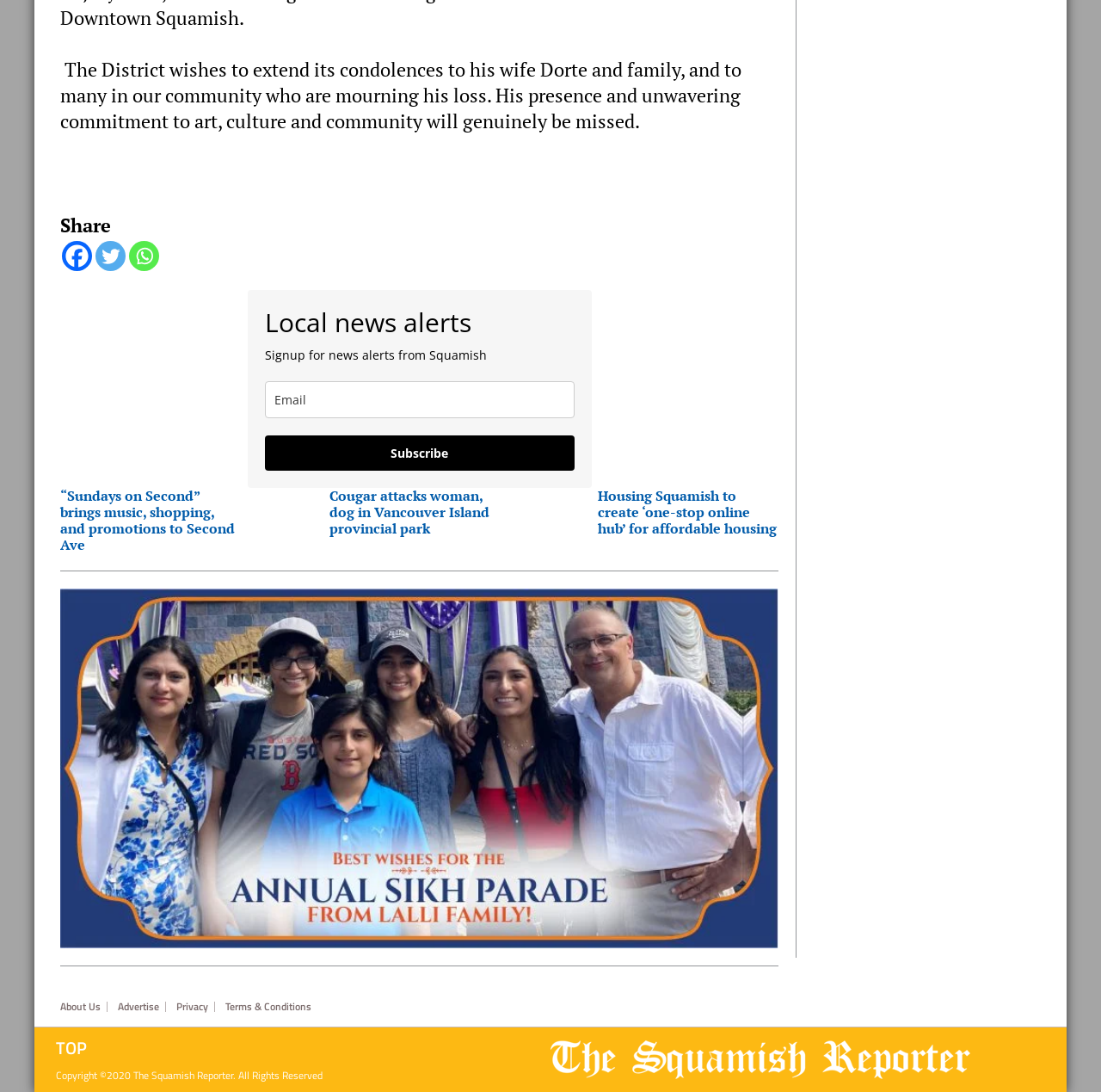Identify the bounding box coordinates of the section to be clicked to complete the task described by the following instruction: "Read about 'Sundays on Second'". The coordinates should be four float numbers between 0 and 1, formatted as [left, top, right, bottom].

[0.055, 0.446, 0.219, 0.507]